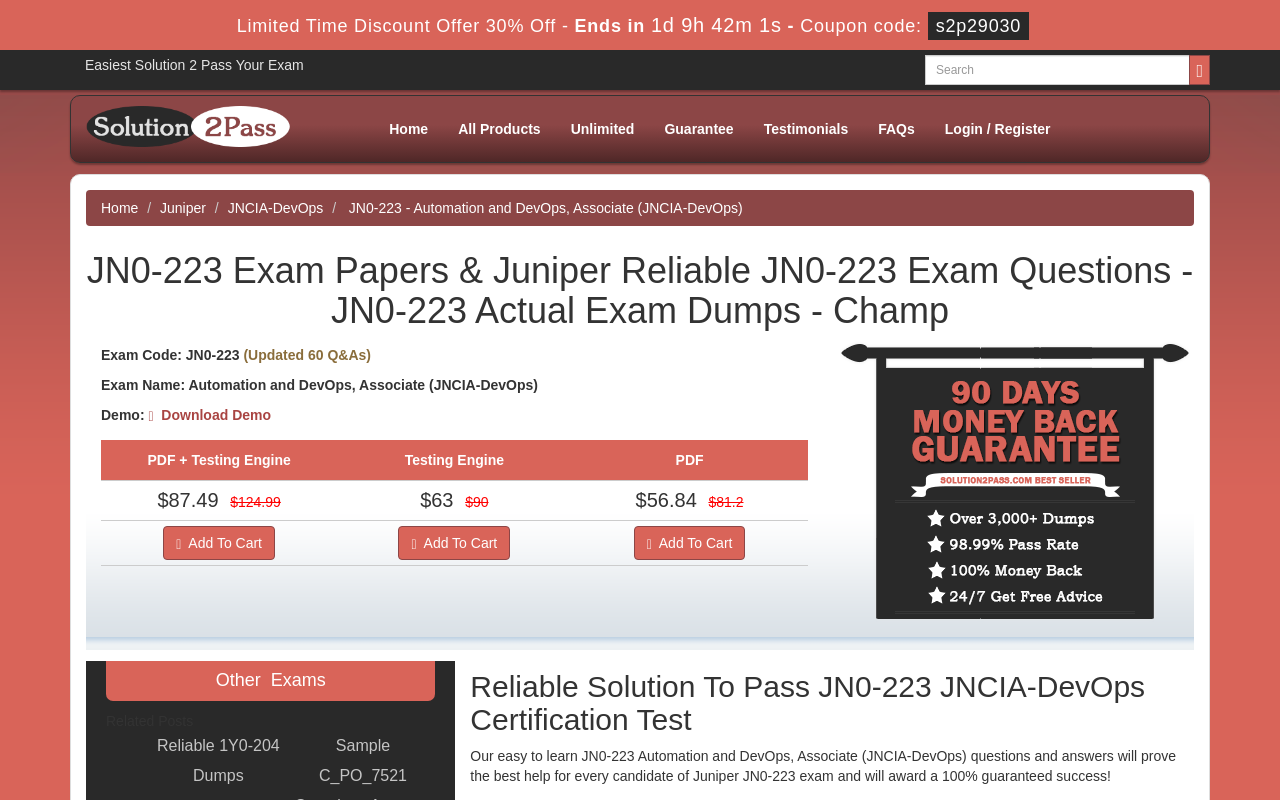Locate the bounding box coordinates of the element you need to click to accomplish the task described by this instruction: "Select a previous post".

None